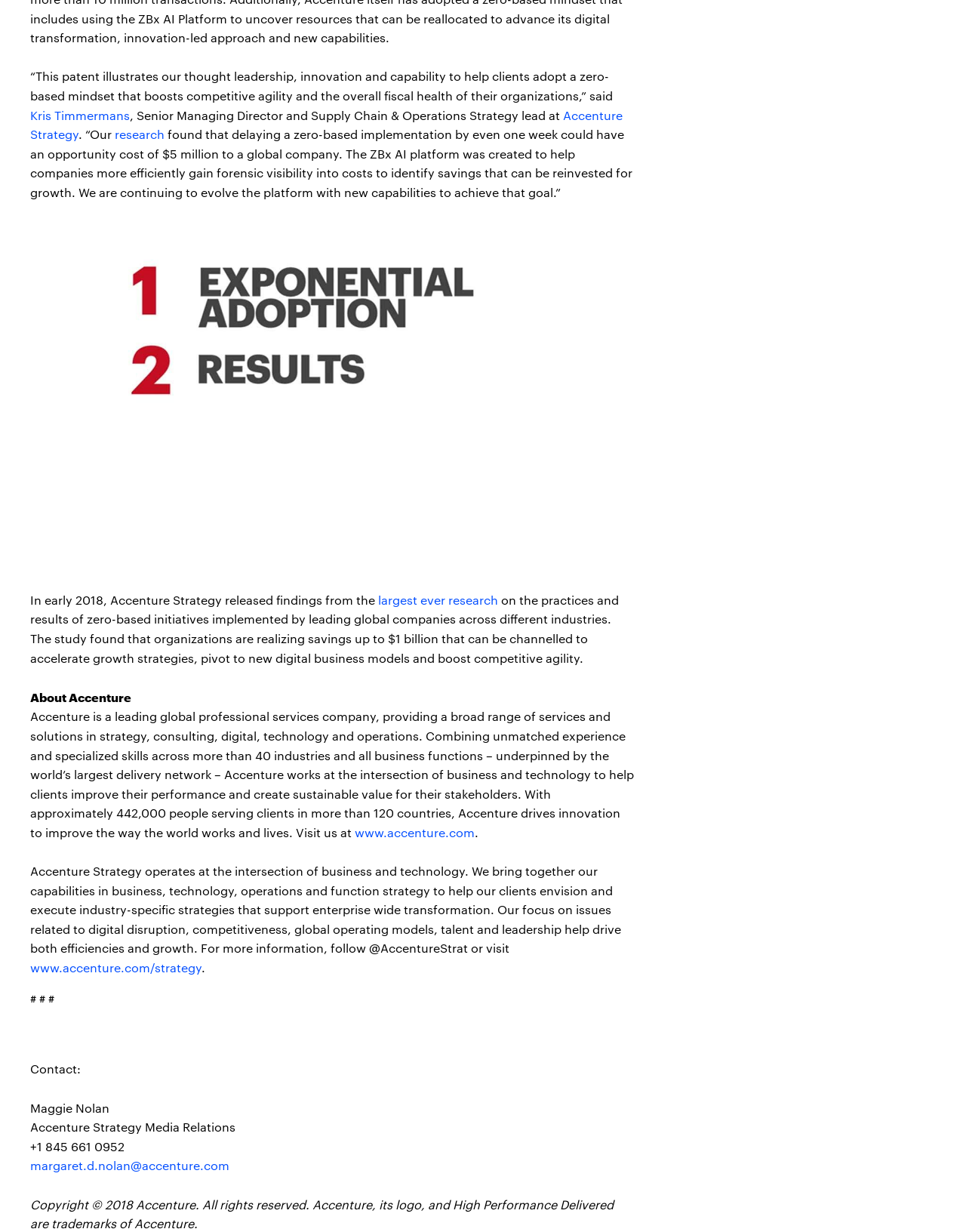How many people serve clients in more than 120 countries?
Using the picture, provide a one-word or short phrase answer.

Approximately 442,000